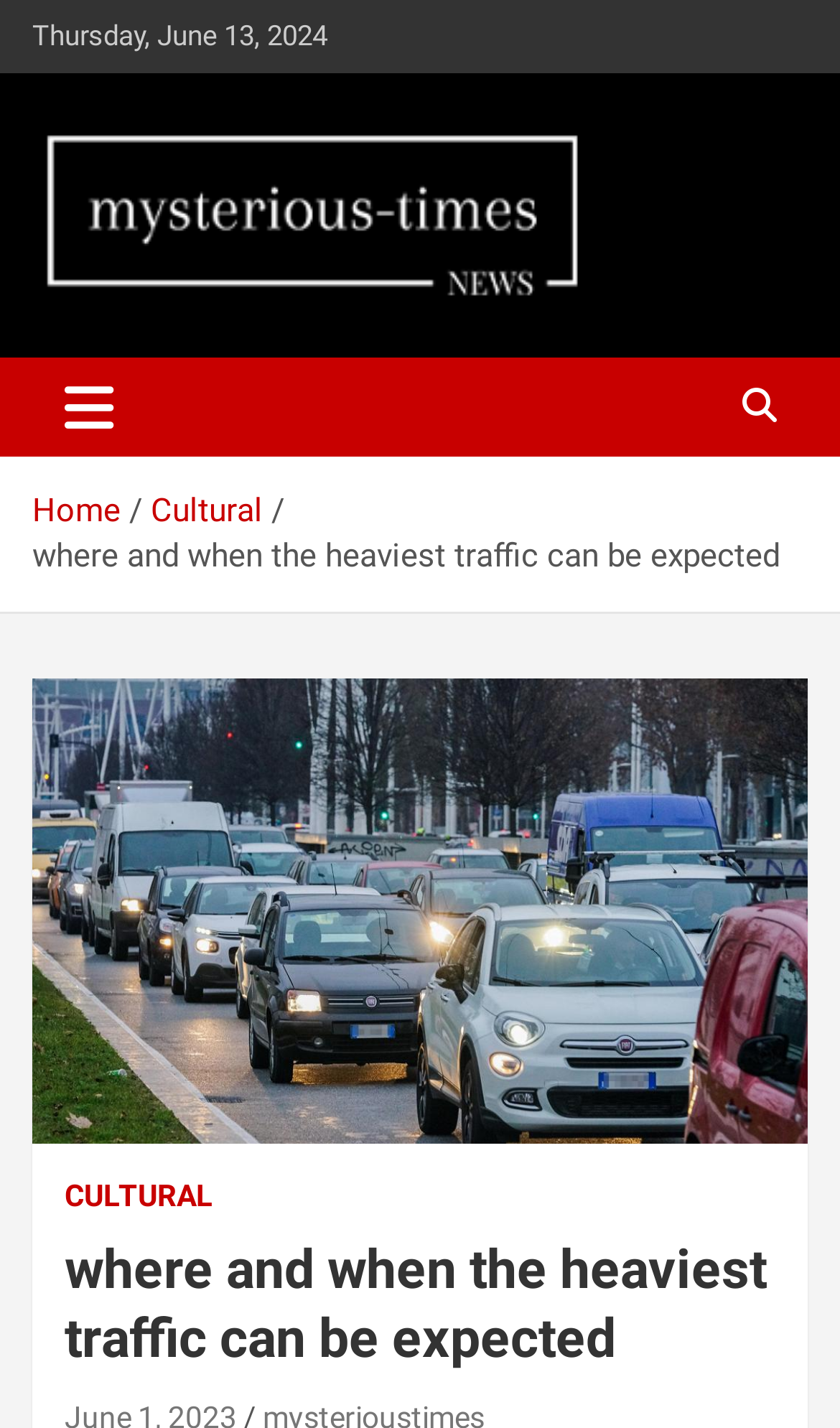Please provide a detailed answer to the question below based on the screenshot: 
What is the date mentioned on the webpage?

I found the date 'Thursday, June 13, 2024' on the top of the webpage, which is a static text element.